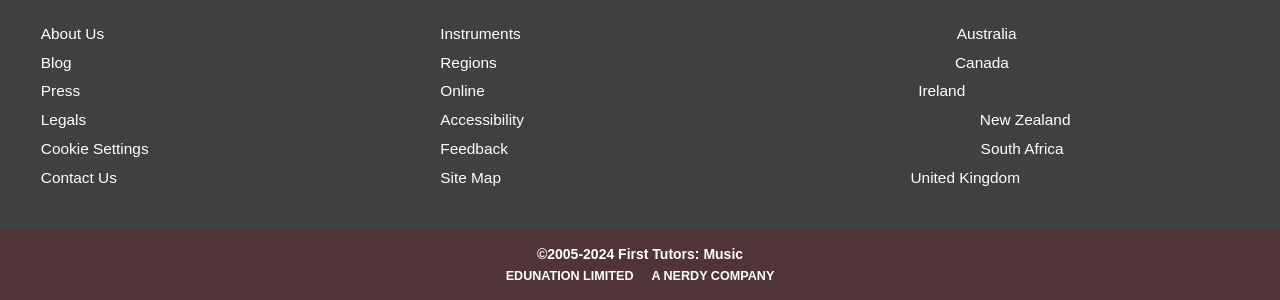Find the bounding box coordinates of the clickable area required to complete the following action: "Explore Instruments".

[0.344, 0.082, 0.407, 0.138]